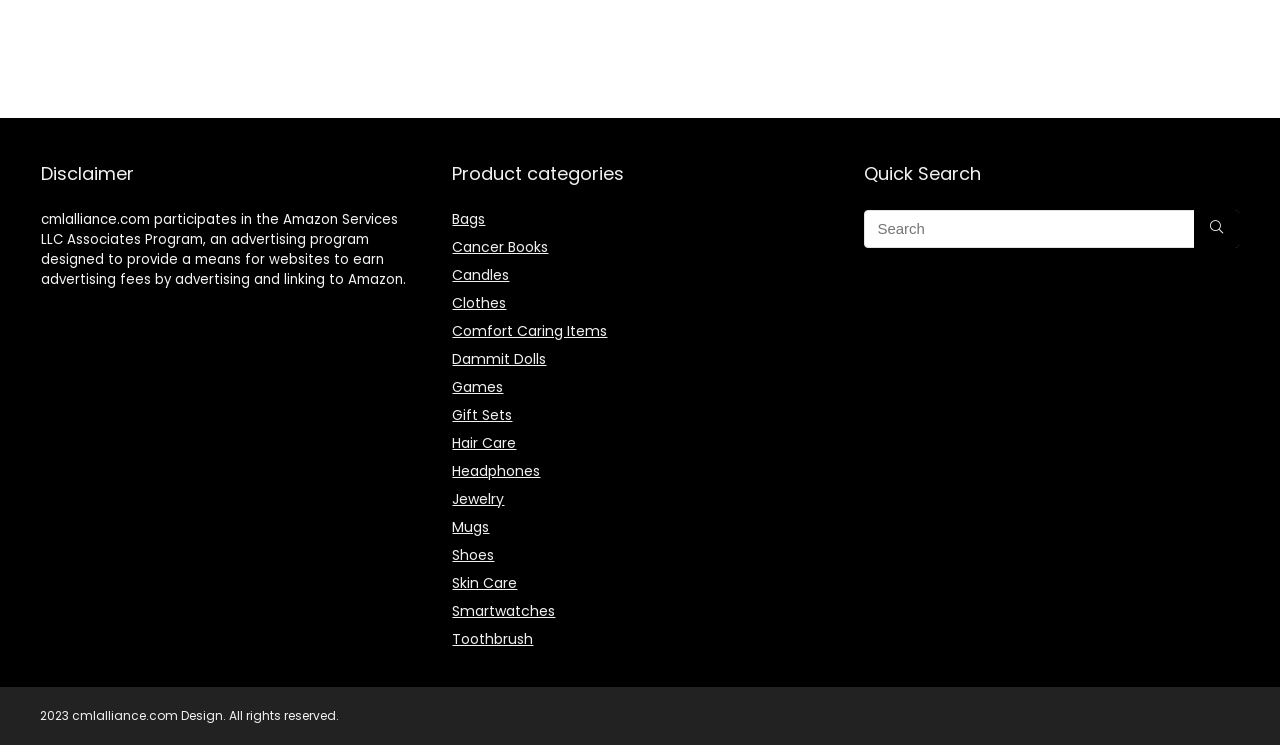Please indicate the bounding box coordinates of the element's region to be clicked to achieve the instruction: "View Cancer Books". Provide the coordinates as four float numbers between 0 and 1, i.e., [left, top, right, bottom].

[0.353, 0.318, 0.428, 0.345]